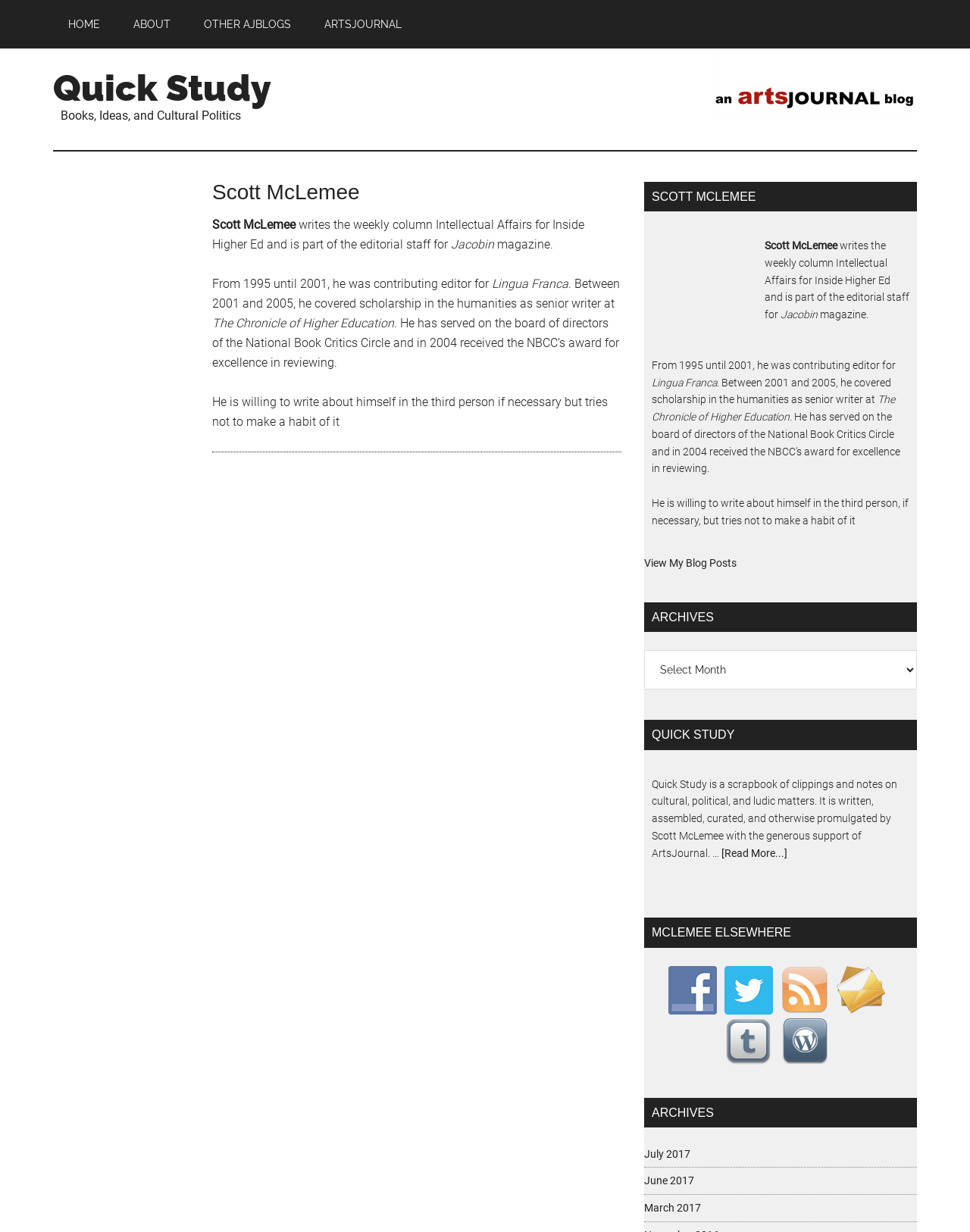Please specify the bounding box coordinates for the clickable region that will help you carry out the instruction: "Follow Me on Facebook".

[0.689, 0.799, 0.747, 0.809]